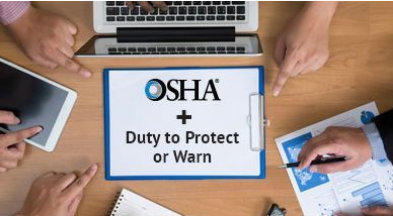Give a comprehensive caption that covers the entire image content.

The image features a collaborative workspace with several hands pointing towards a clipboard displaying the acronym "OSHA" and the phrase "Duty to Protect or Warn." The backdrop includes a laptop and various documents scattered on a wooden table, suggesting a meeting or brainstorming session focused on workplace safety and regulatory responsibilities. This visual emphasizes the importance of OSHA regulations in enhancing workplace safety and the broader implications of a duty to protect employees and others from harm. The representation evokes a proactive approach to assessing and mitigating risks within a work environment.